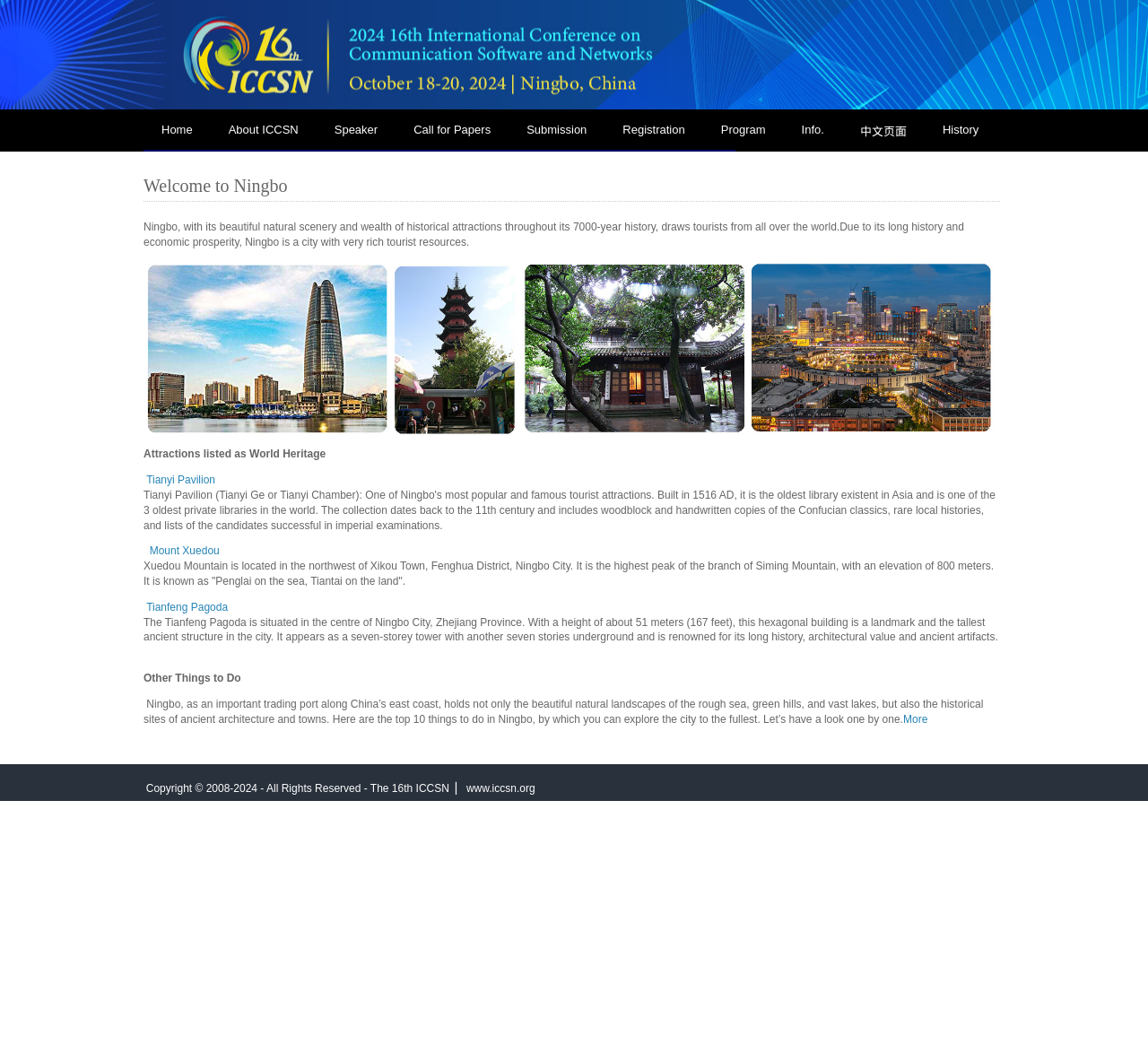What is the height of the Tianfeng Pagoda?
From the screenshot, provide a brief answer in one word or phrase.

51 meters